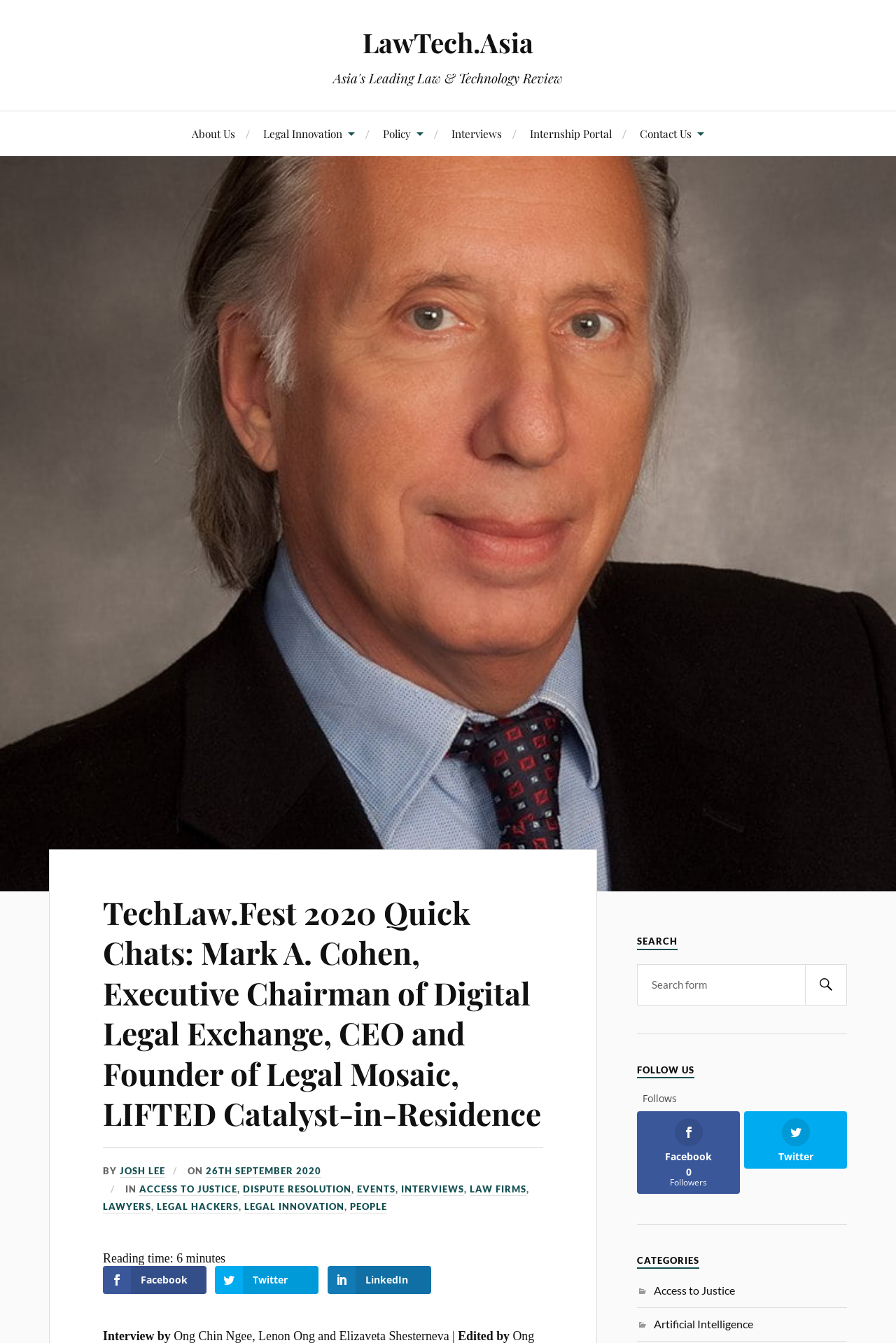What are the categories listed on the webpage?
Can you give a detailed and elaborate answer to the question?

The categories can be found in the section 'CATEGORIES' which is located at the bottom of the webpage. The categories listed are 'Access to Justice', 'Artificial Intelligence', and others.